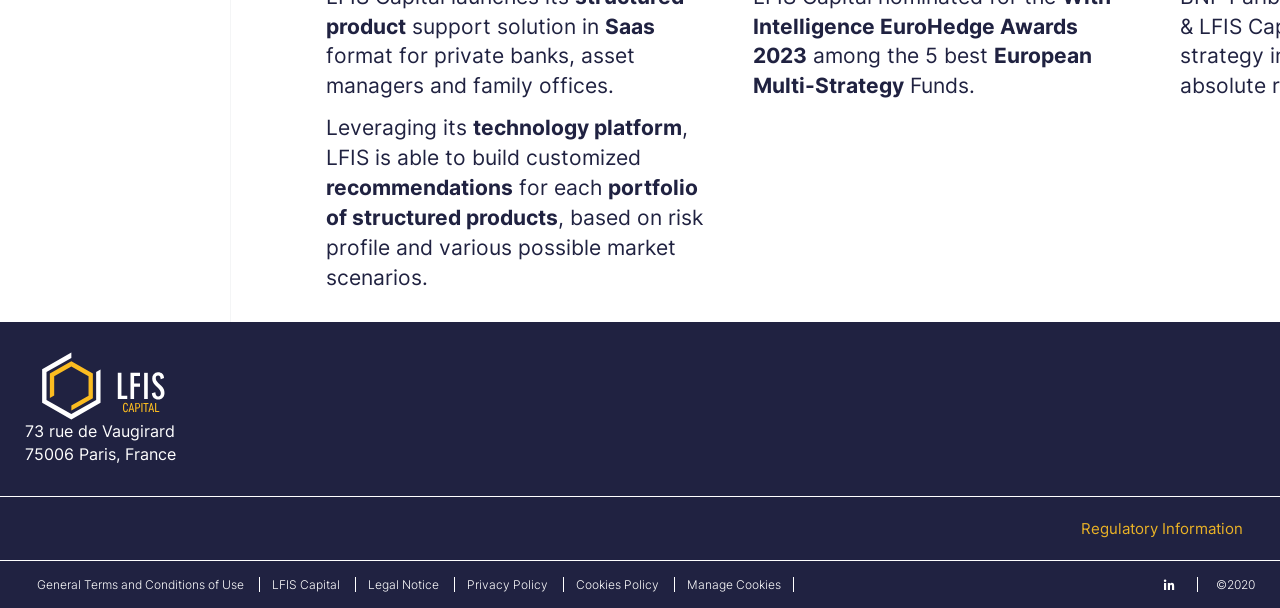What is the year of copyright mentioned at the bottom of the webpage?
Using the details shown in the screenshot, provide a comprehensive answer to the question.

The year of copyright is mentioned at the bottom right corner of the webpage, in the text '©2020'.